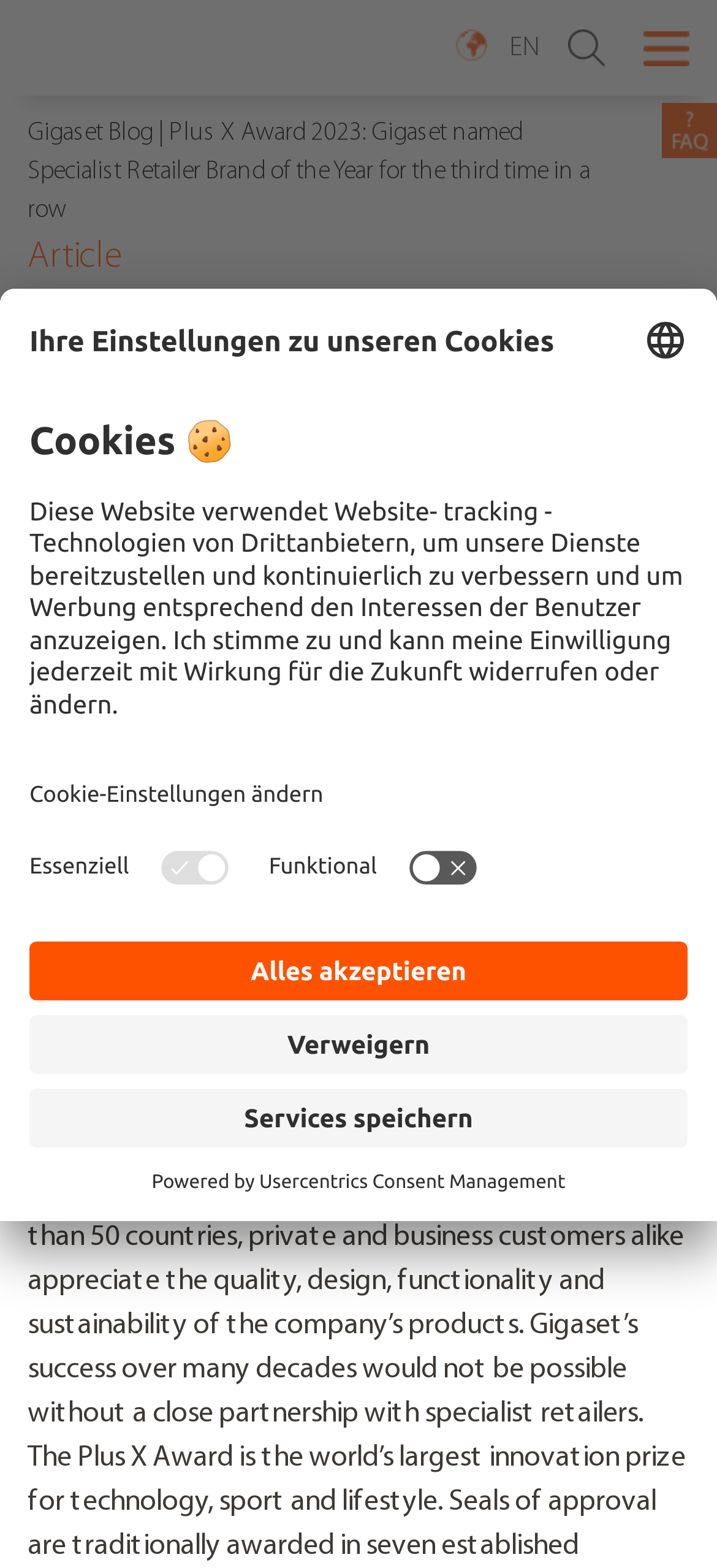Provide the bounding box coordinates for the UI element that is described as: "aria-describedby="language-tooltip-id" aria-label="Sprache auswählen"".

[0.897, 0.202, 0.959, 0.231]